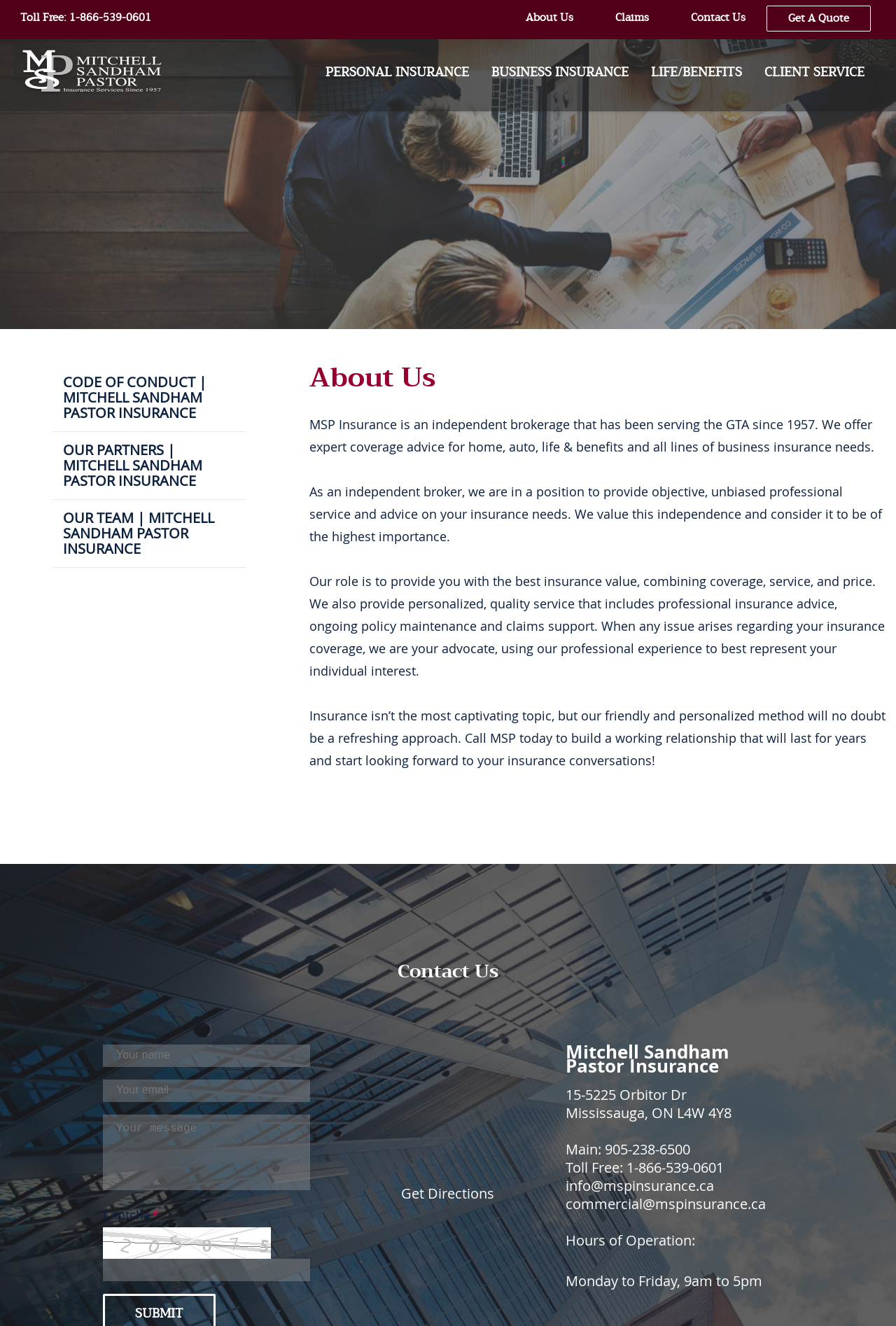Give a one-word or phrase response to the following question: What type of insurance does MSP Insurance offer?

Personal, Business, Life/Benefits